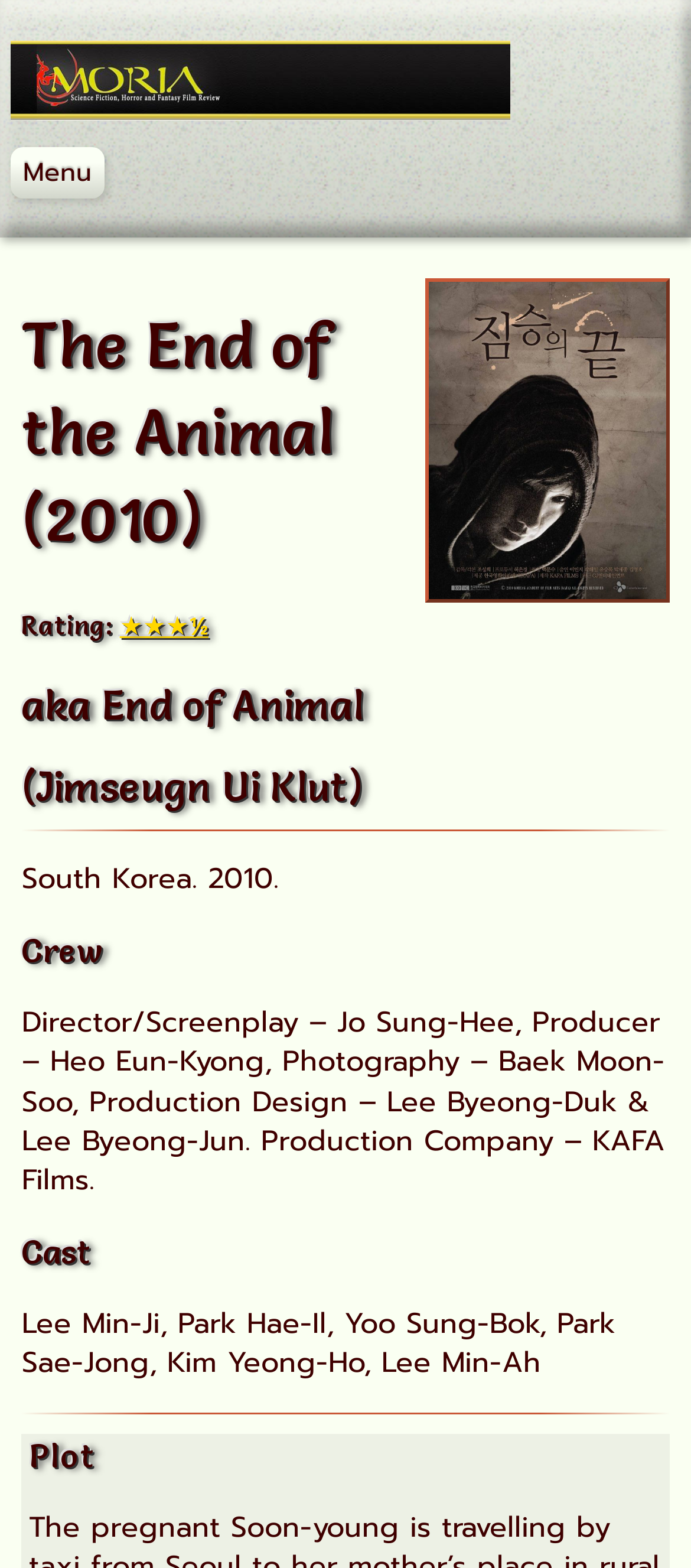Using a single word or phrase, answer the following question: 
Who is the director of the film?

Jo Sung-Hee